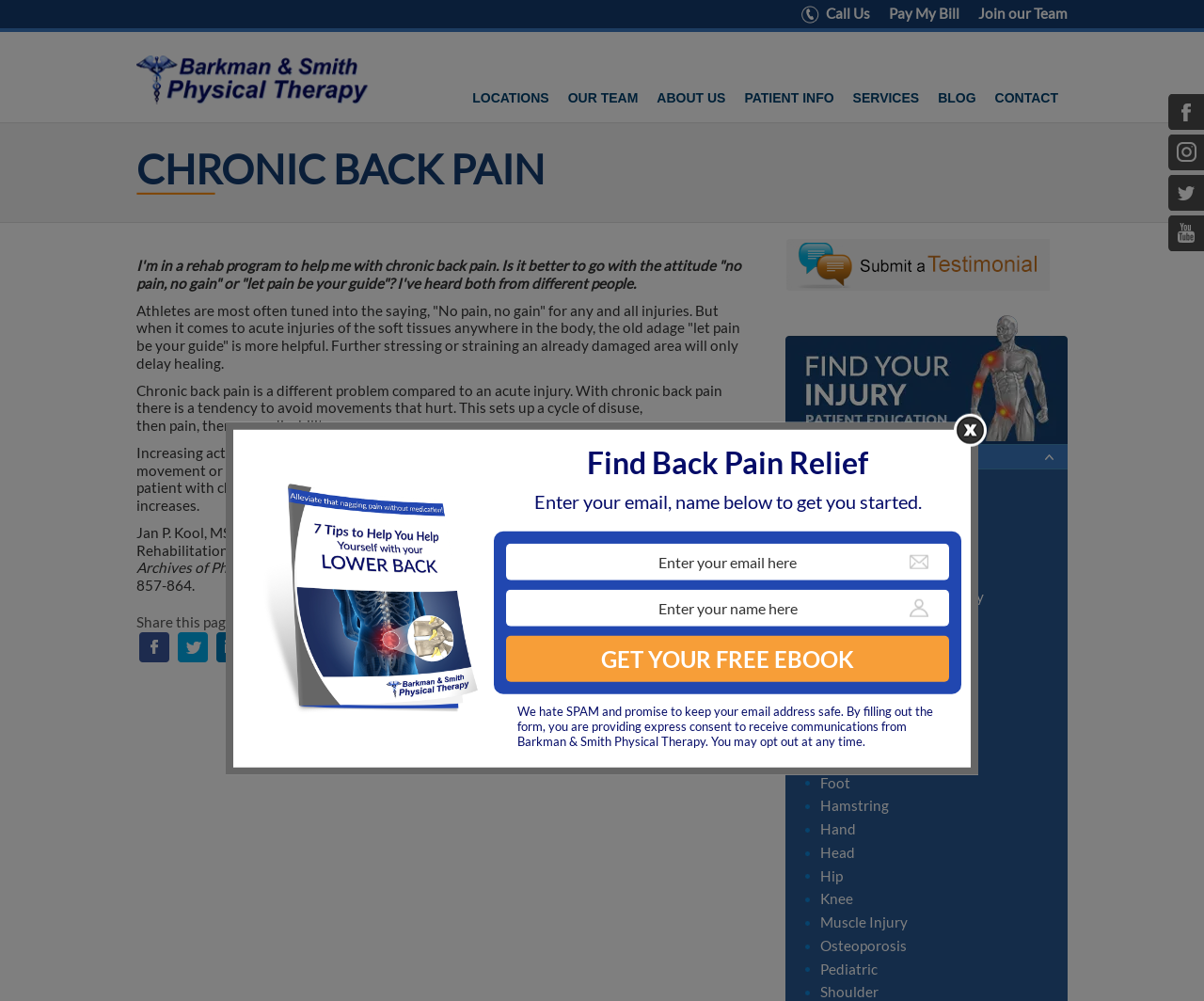What is the topic of the main article?
Refer to the image and provide a concise answer in one word or phrase.

Chronic back pain